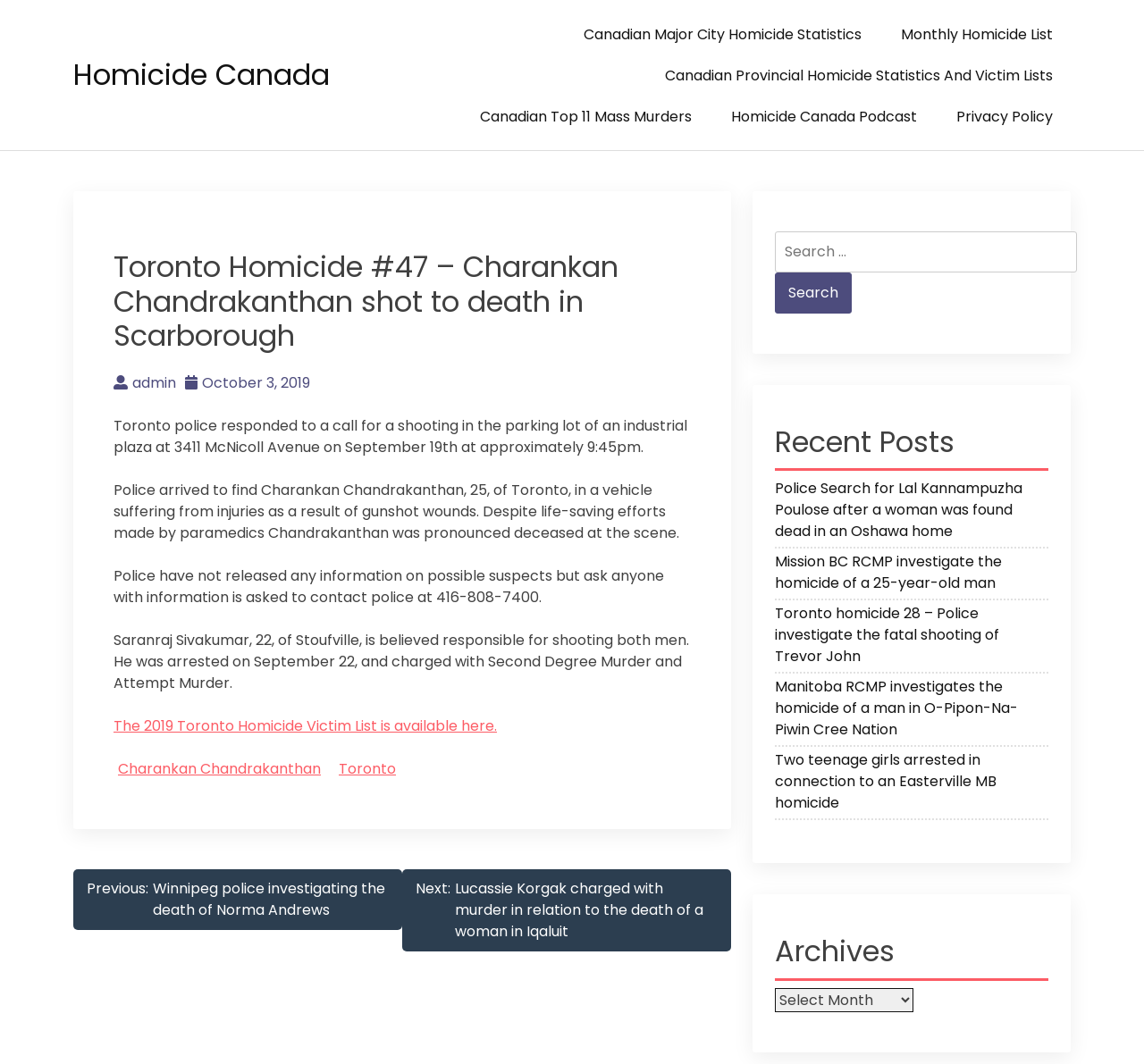Answer the question using only a single word or phrase: 
What is the name of the city where the homicide occurred?

Toronto